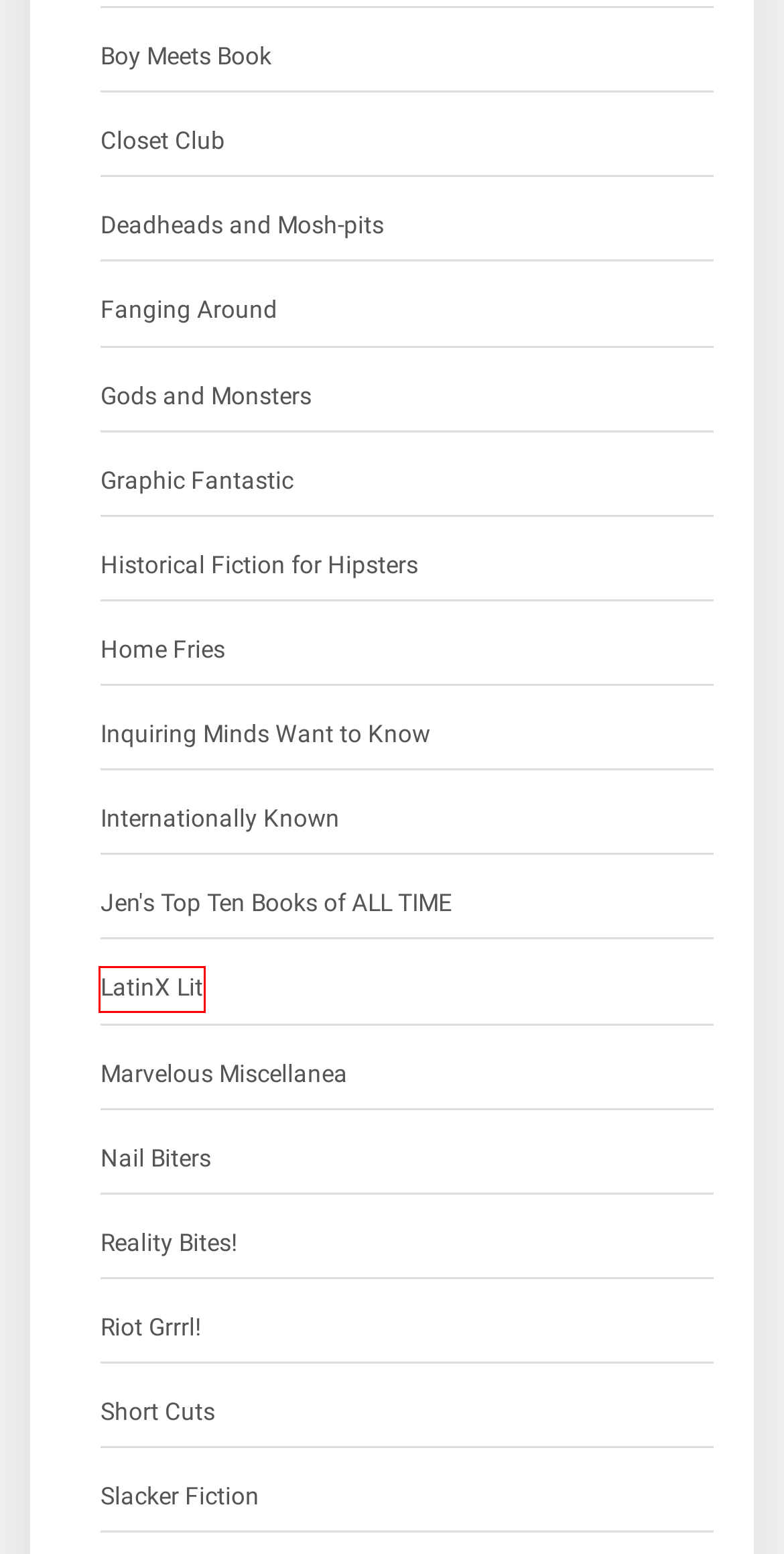Examine the webpage screenshot and identify the UI element enclosed in the red bounding box. Pick the webpage description that most accurately matches the new webpage after clicking the selected element. Here are the candidates:
A. Gods and Monsters – Reading Rants
B. Riot Grrrl! – Reading Rants
C. LatinX Lit – Reading Rants
D. Slacker Fiction – Reading Rants
E. Nail Biters – Reading Rants
F. Jen’s Top Ten Books of ALL TIME – Reading Rants
G. Deadheads and Mosh-pits – Reading Rants
H. Fanging Around – Reading Rants

C